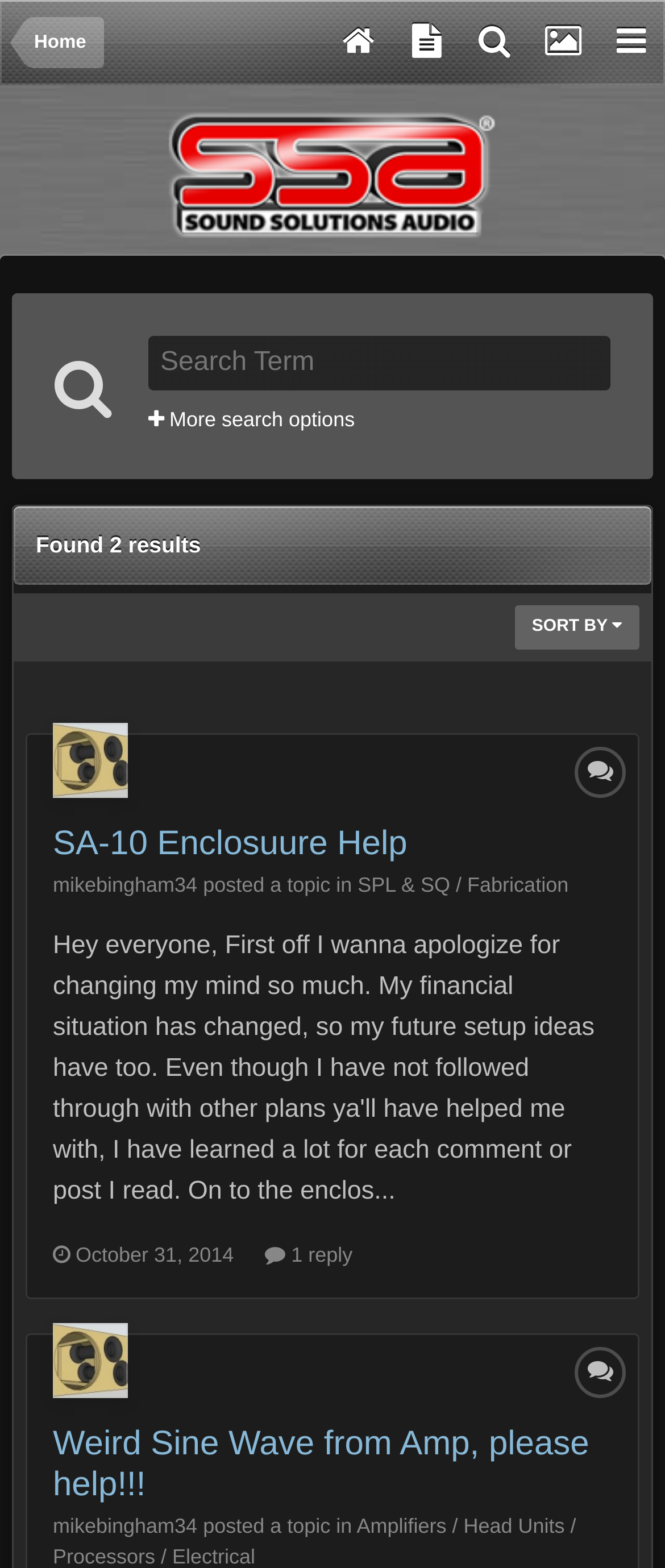Who posted the second topic?
Using the image as a reference, answer the question with a short word or phrase.

mikebingham34